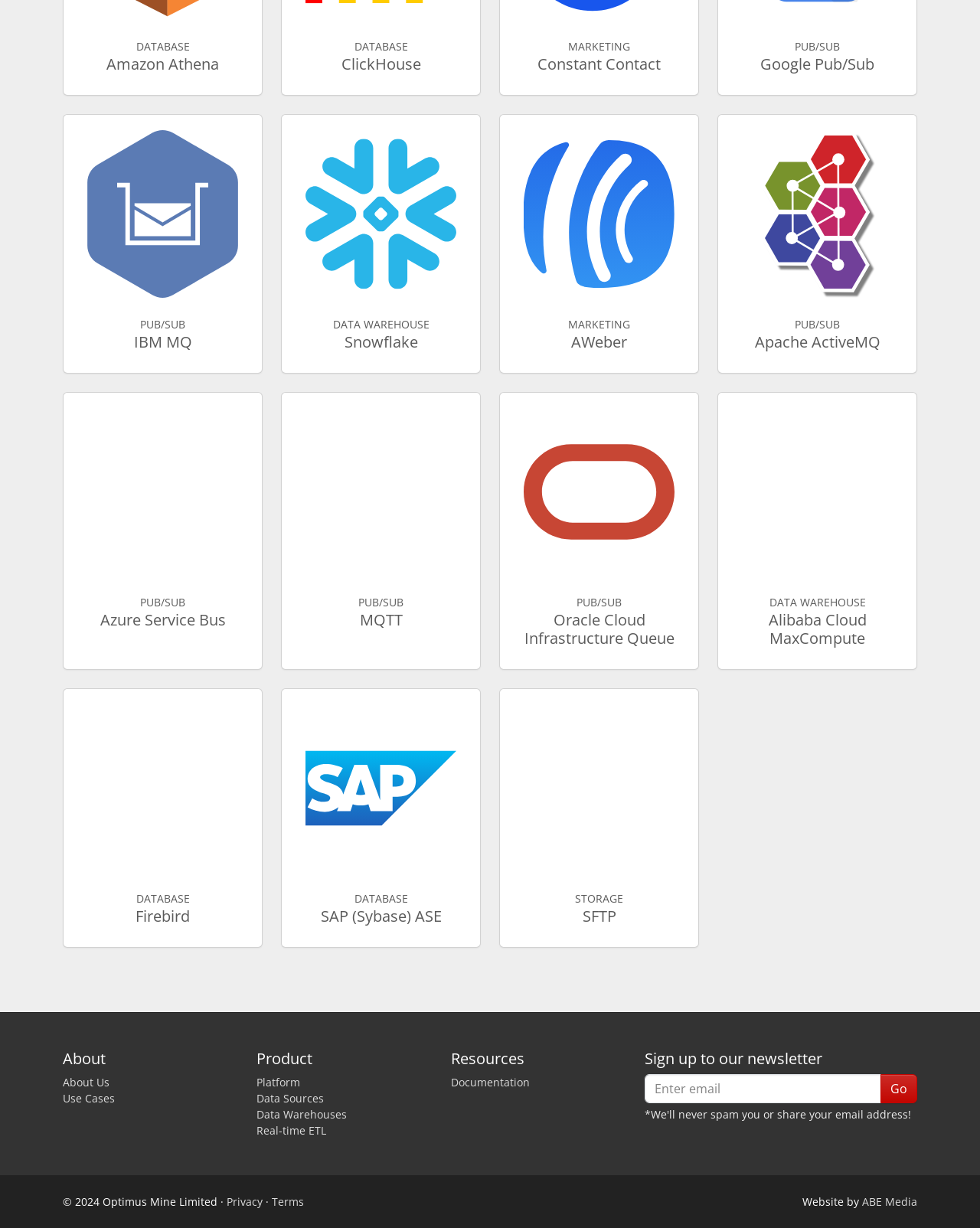Can you pinpoint the bounding box coordinates for the clickable element required for this instruction: "Click Go button"? The coordinates should be four float numbers between 0 and 1, i.e., [left, top, right, bottom].

[0.898, 0.875, 0.936, 0.898]